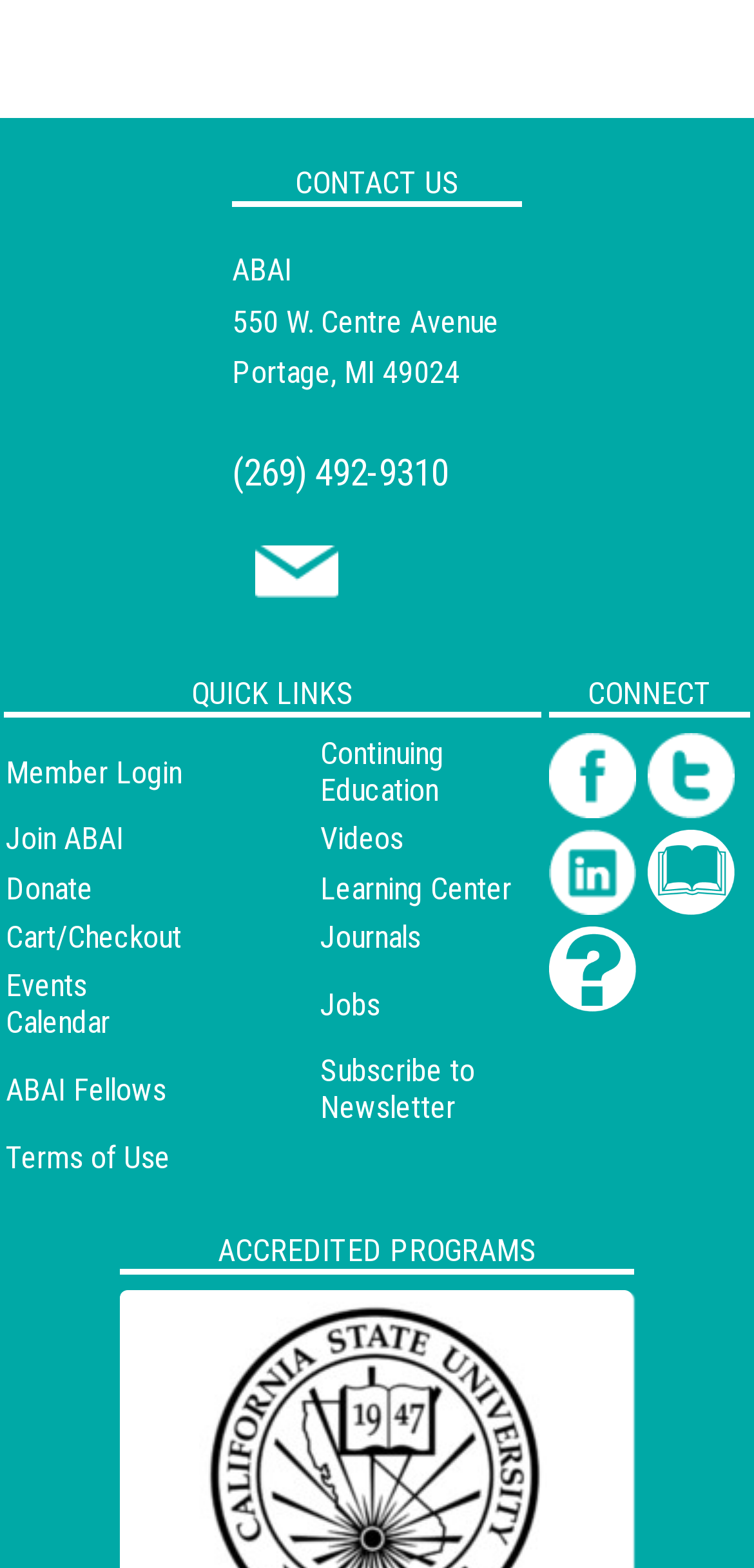What is the organization's name?
Using the image as a reference, deliver a detailed and thorough answer to the question.

The organization's name is ABAI, which is mentioned in the static text element 'ABAI' with bounding box coordinates [0.308, 0.161, 0.387, 0.184].